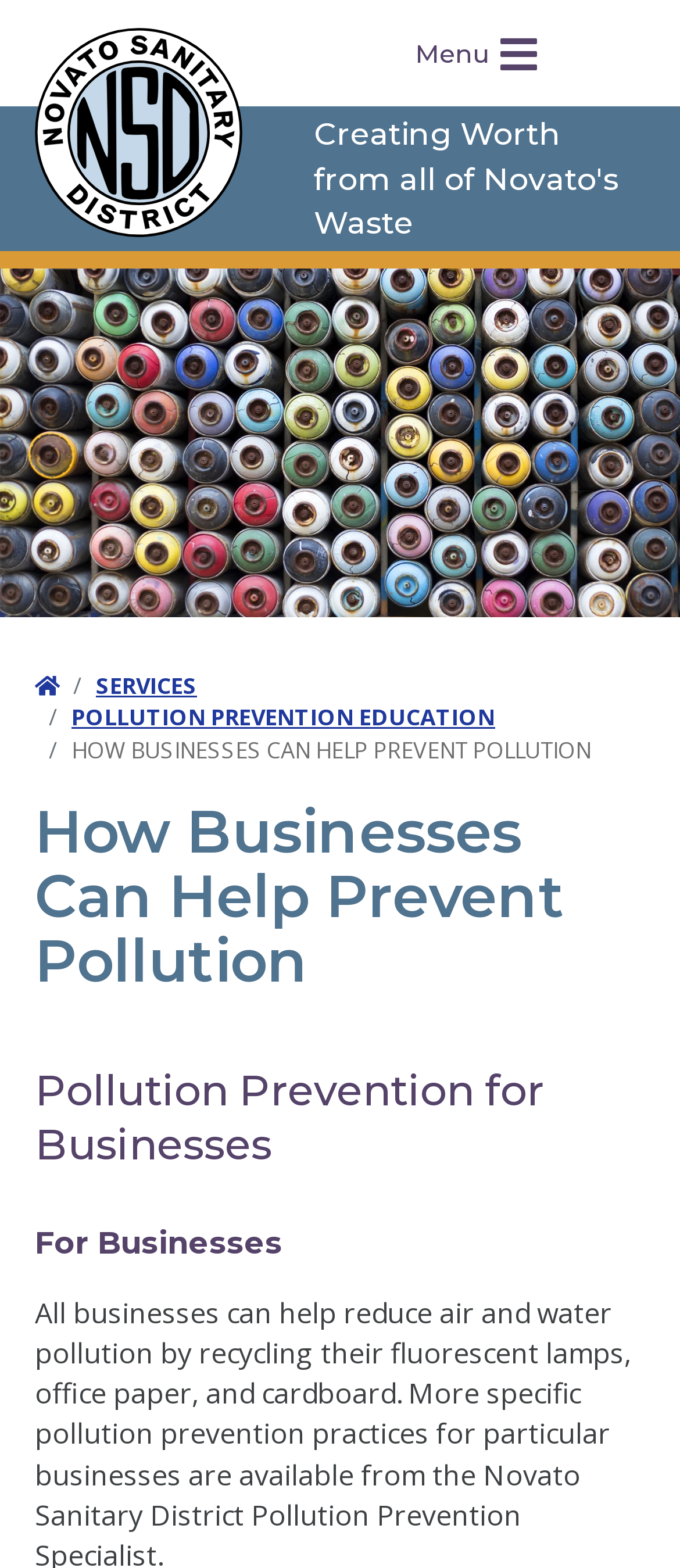How many links are in the breadcrumb navigation?
Respond to the question with a single word or phrase according to the image.

3